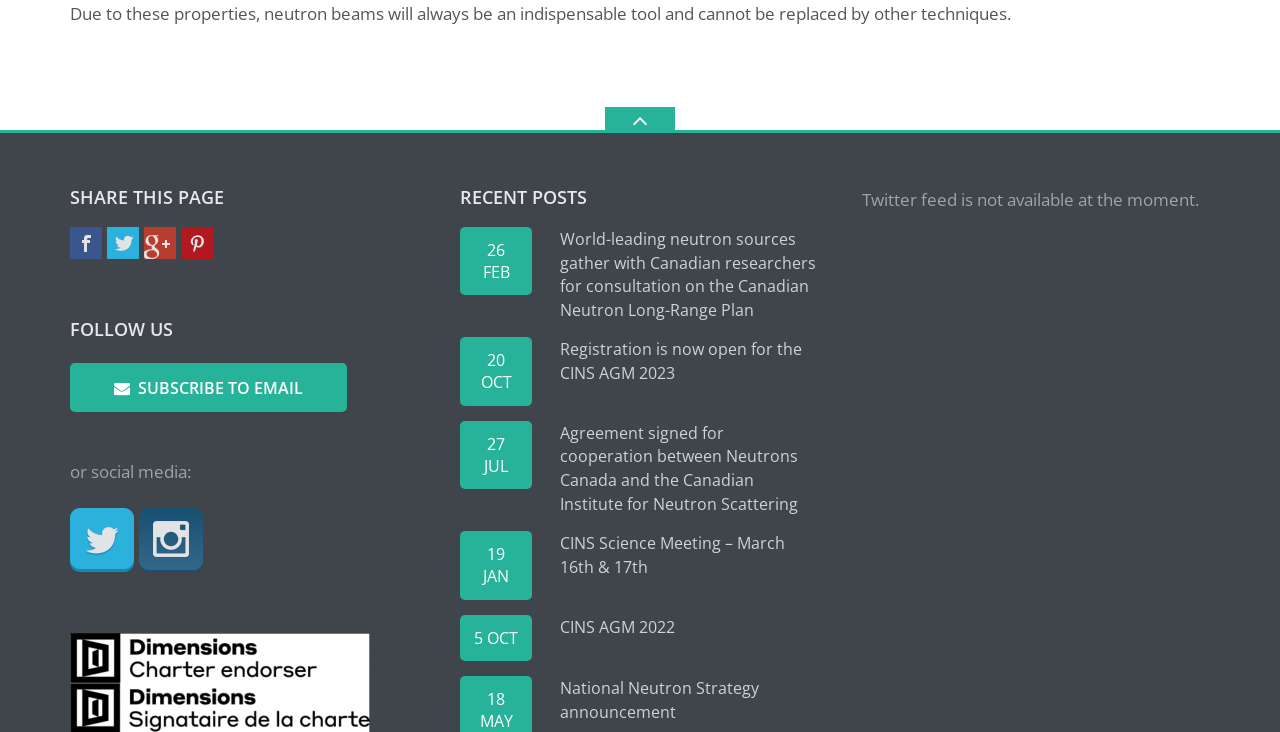Using the details from the image, please elaborate on the following question: How many recent posts are listed?

There are five recent posts listed, each with a date and a brief description, including 'World-leading neutron sources gather with Canadian researchers for consultation on the Canadian Neutron Long-Range Plan', 'Registration is now open for the CINS AGM 2023', and three others.